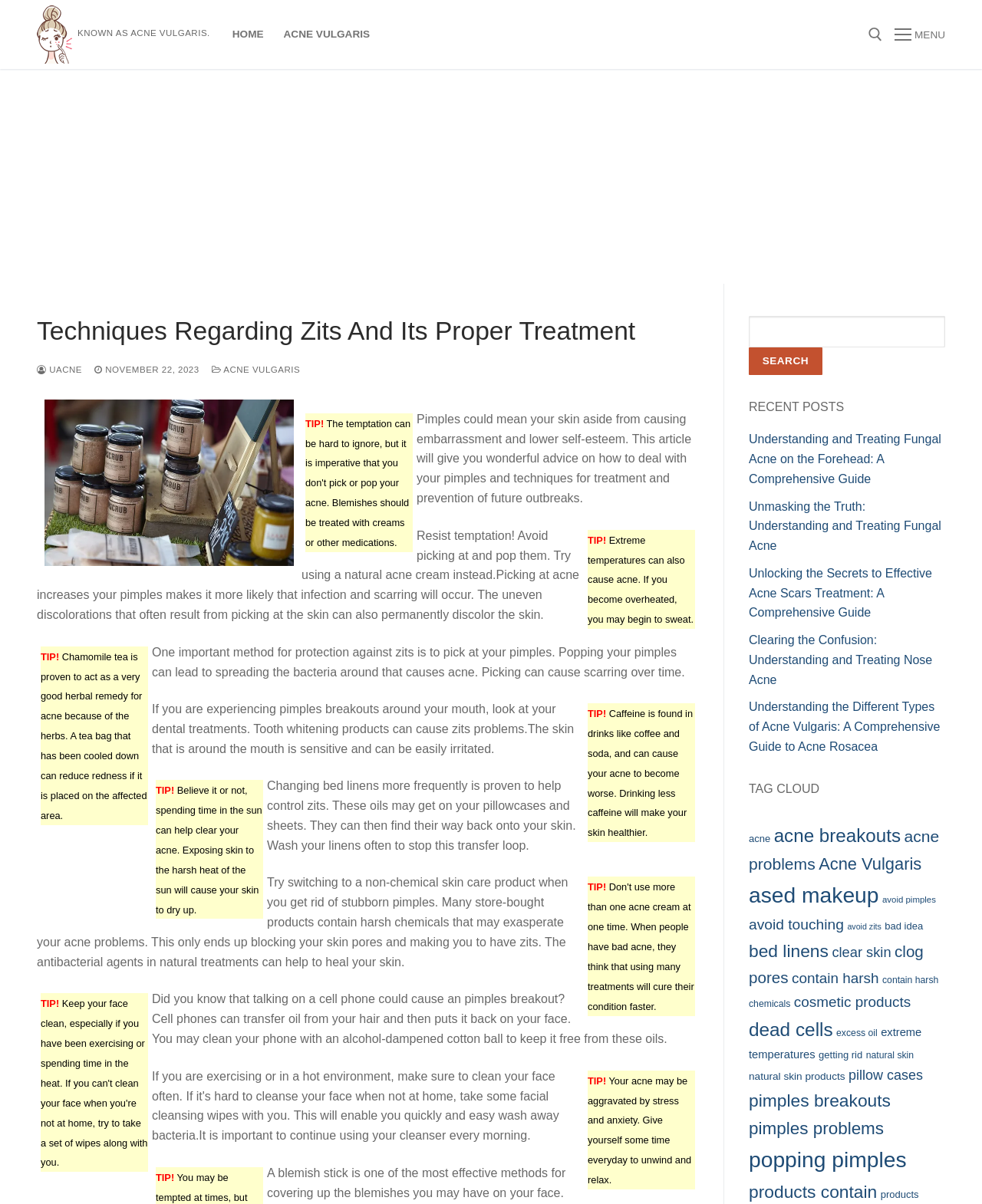Generate a comprehensive description of the contents of the webpage.

This webpage is about techniques regarding zits and its proper treatment. At the top, there is a logo and a navigation menu with links to "HOME" and "ACNE VULGARIS". On the right side, there is a search tool with a search box and a submit button. Below the navigation menu, there is a heading "Techniques Regarding Zits And Its Proper Treatment" followed by a link to "UACNE" and a date "NOVEMBER 22, 2023".

The main content of the webpage is divided into several sections. The first section starts with a heading "TIP!" and provides advice on how to deal with pimples and techniques for treatment and prevention of future outbreaks. This section also includes an image and several paragraphs of text discussing the importance of not picking or popping pimples, the effects of extreme temperatures, and the benefits of using natural acne creams.

The next section provides more tips and advice on how to control acne, including the use of chamomile tea, avoiding caffeine, and changing bed linens frequently. This section also includes several paragraphs of text discussing the importance of not picking or popping pimples, the effects of stress and anxiety, and the benefits of using non-chemical skin care products.

On the right side of the webpage, there is a section with links to recent posts, including "Understanding and Treating Fungal Acne on the Forehead: A Comprehensive Guide", "Unmasking the Truth: Understanding and Treating Fungal Acne", and several others. Below this section, there is a tag cloud with links to various topics related to acne, including "acne breakouts", "acne problems", "Acne Vulgaris", and many others.

At the bottom of the webpage, there is a section with links to more articles and resources related to acne treatment and prevention. Overall, the webpage provides a wealth of information and advice on how to deal with acne and pimples, and how to prevent future outbreaks.